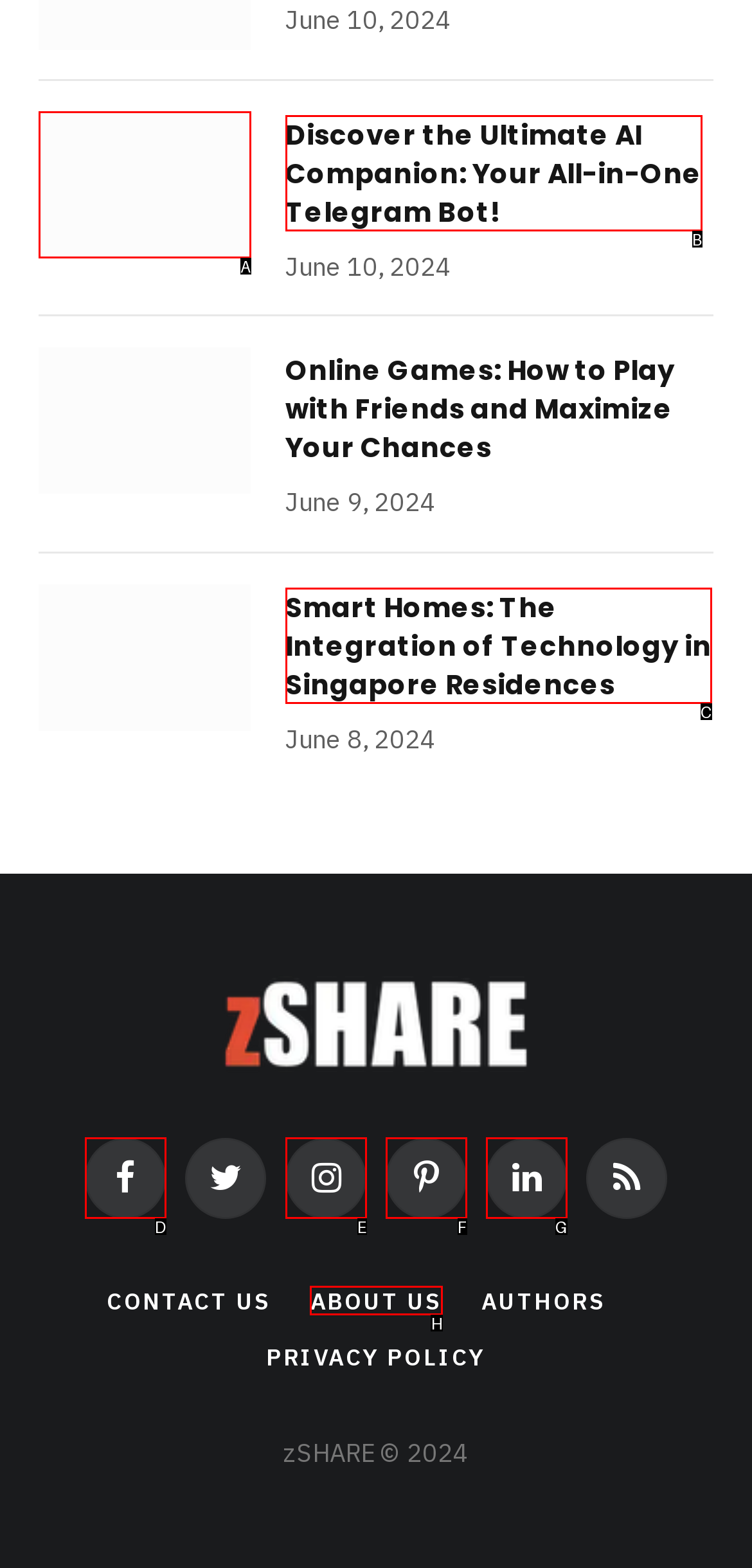Based on the provided element description: Facebook, identify the best matching HTML element. Respond with the corresponding letter from the options shown.

D